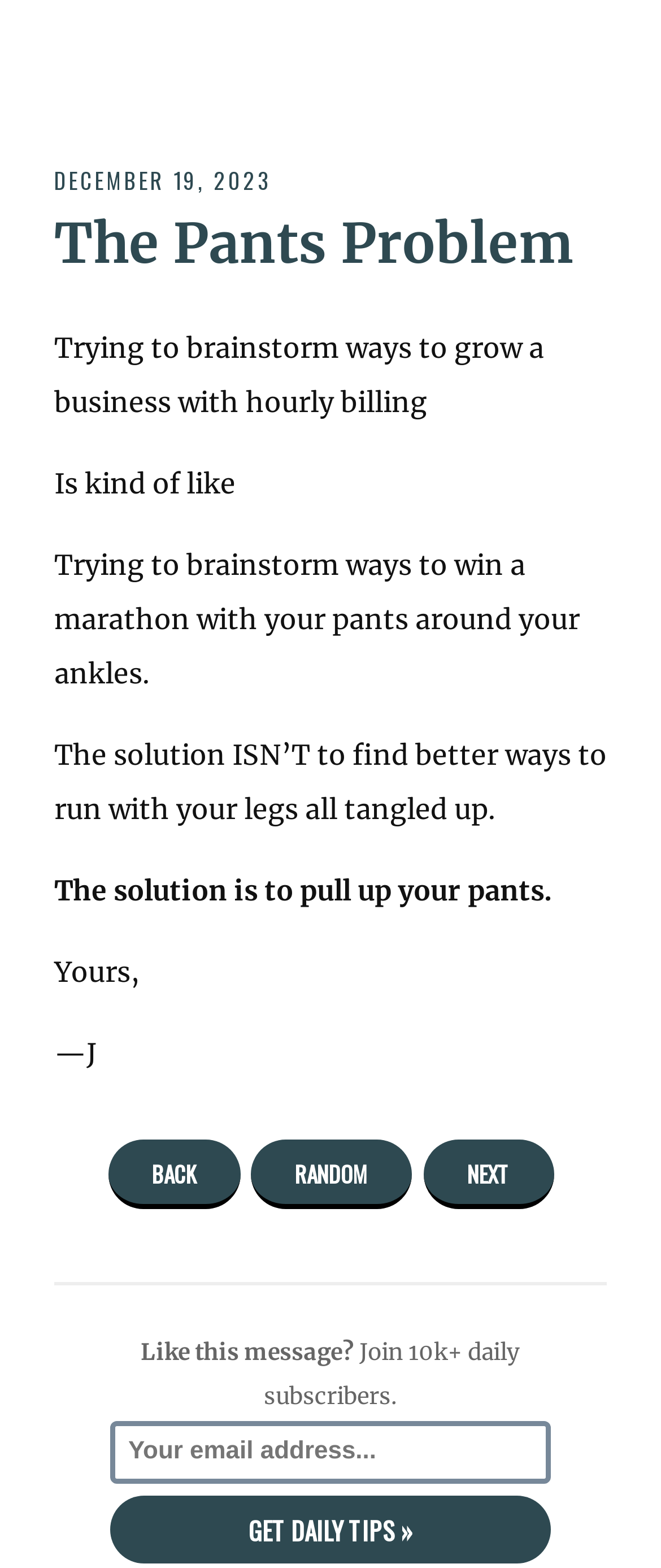Please give a one-word or short phrase response to the following question: 
What is the author's suggestion for growing a business?

Pull up your pants